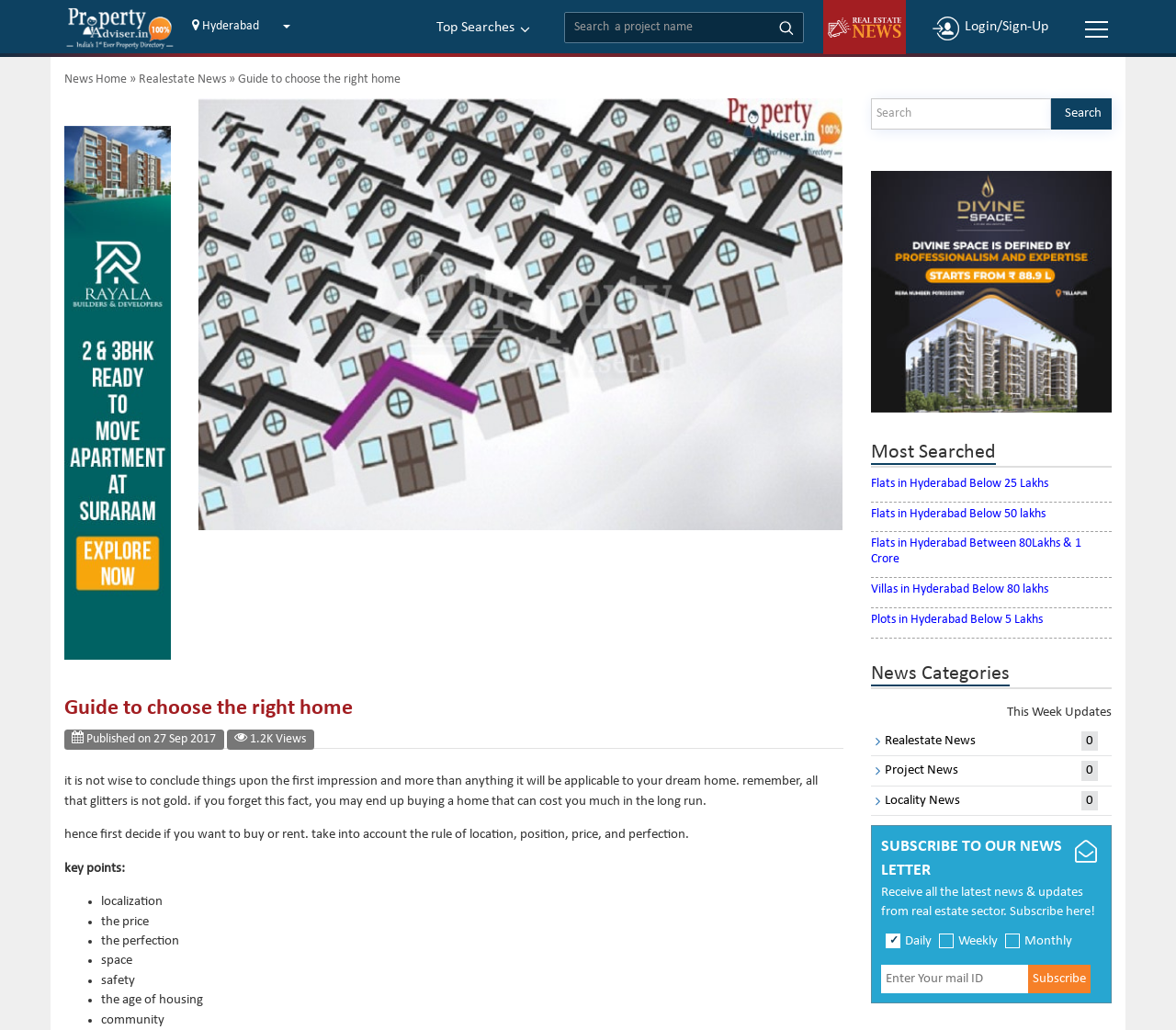Locate the bounding box coordinates of the element you need to click to accomplish the task described by this instruction: "Search for properties".

[0.479, 0.012, 0.683, 0.042]